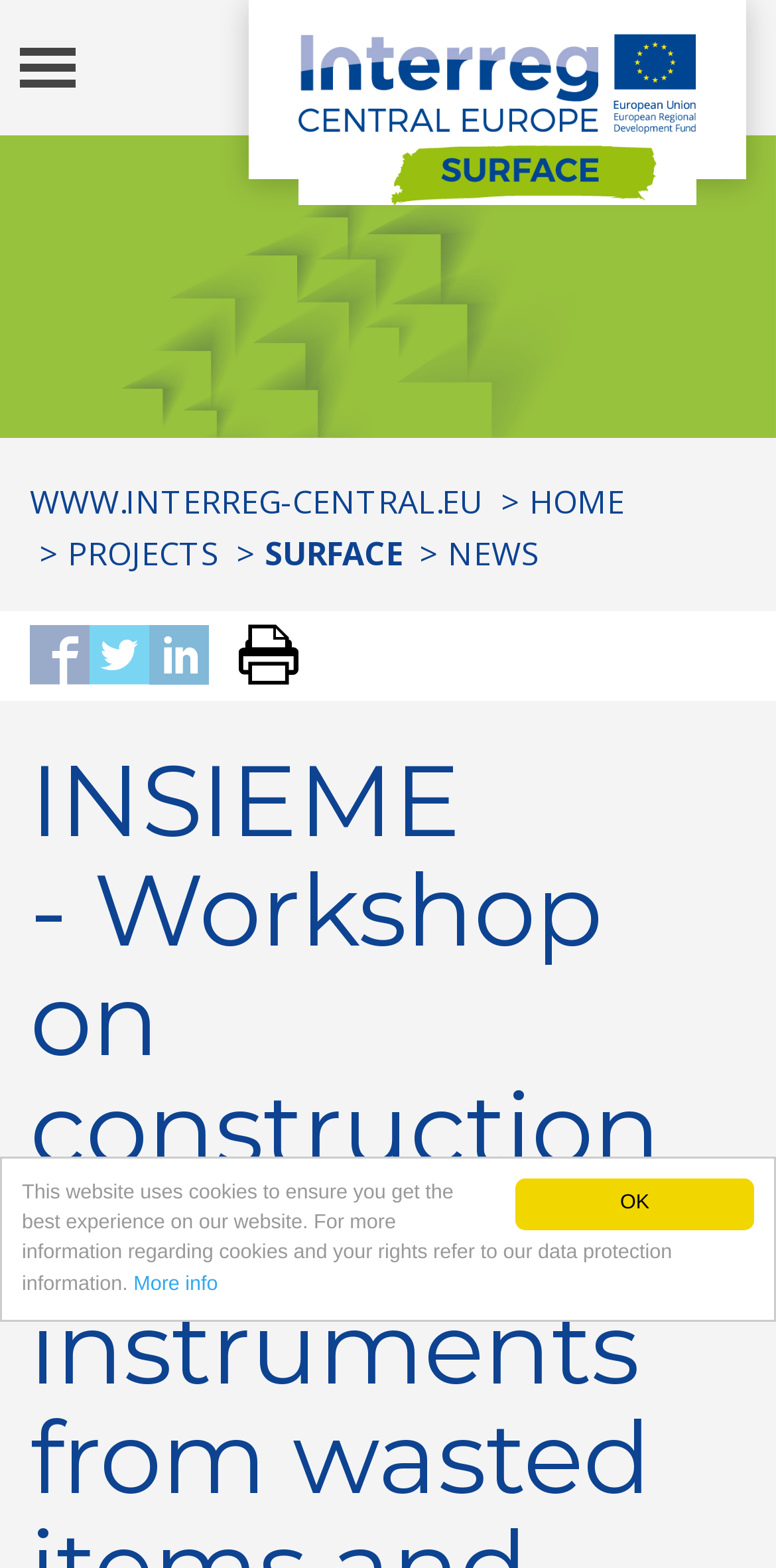Identify the first-level heading on the webpage and generate its text content.

INSIEME - Workshop on construction of music instruments from wasted items and materials


